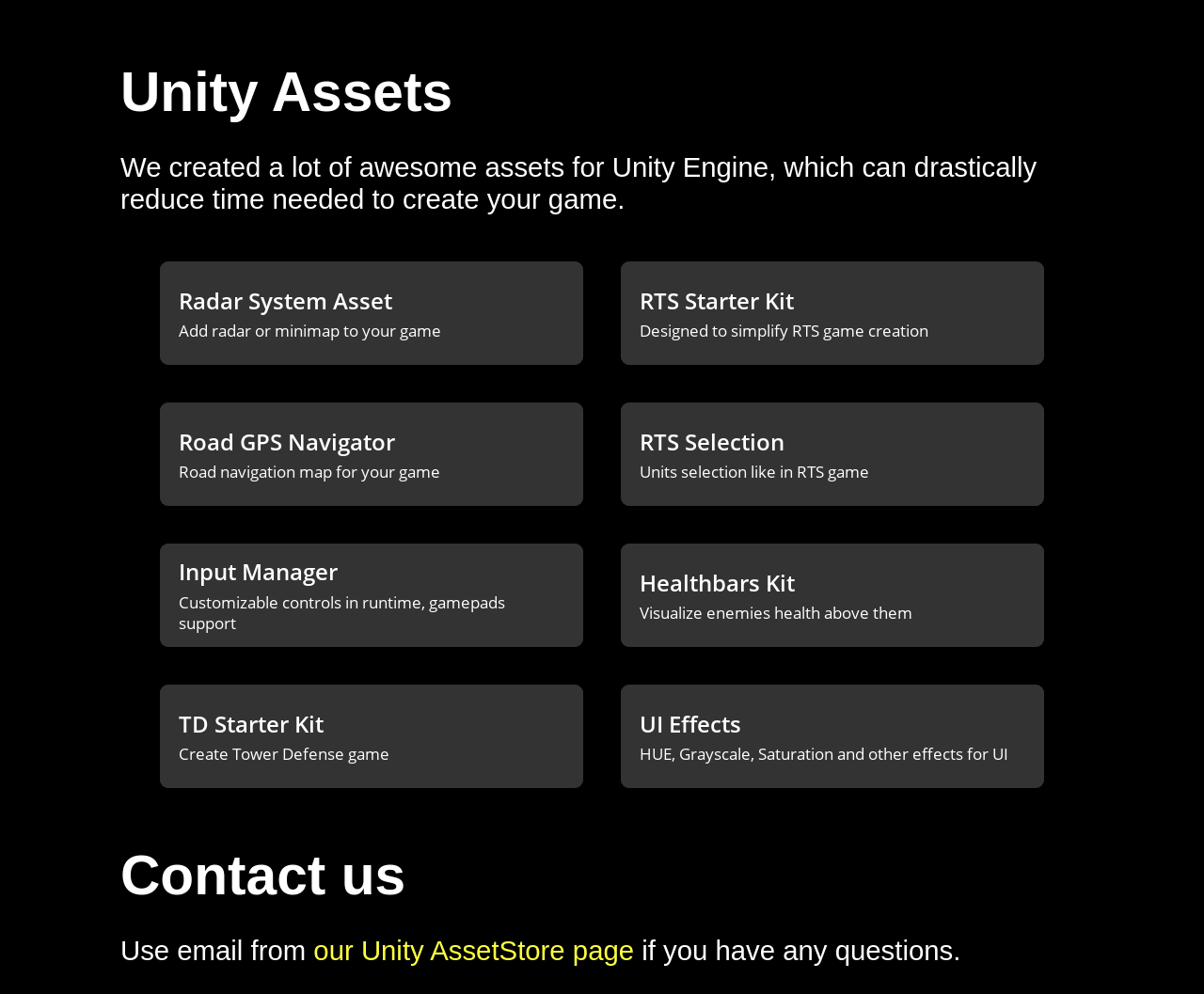What type of game can I create with the TD Starter Kit?
Refer to the image and provide a one-word or short phrase answer.

Tower Defense game